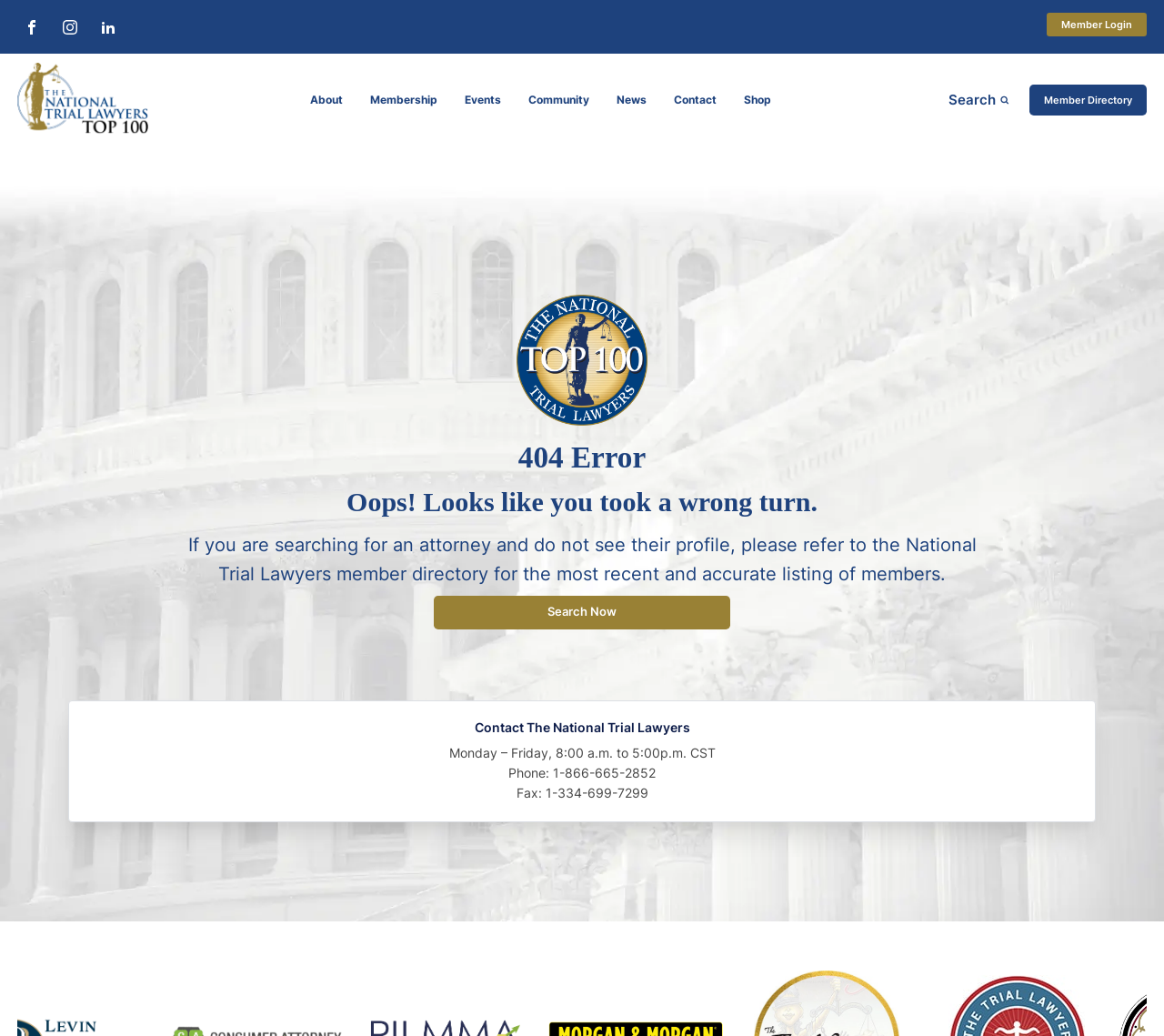Using the provided element description, identify the bounding box coordinates as (top-left x, top-left y, bottom-right x, bottom-right y). Ensure all values are between 0 and 1. Description: Top 100 President's Message

[0.398, 0.195, 0.577, 0.229]